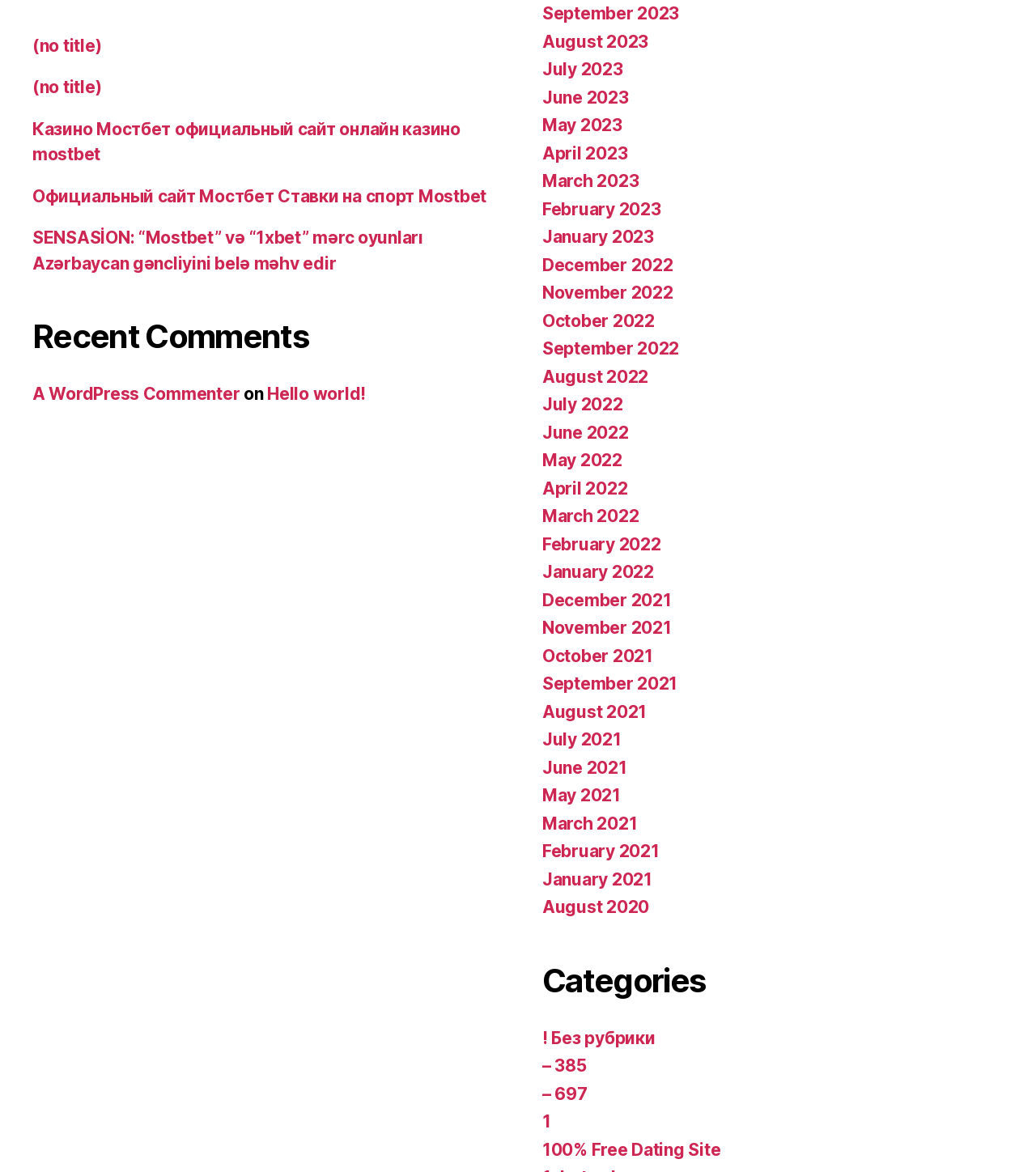Could you determine the bounding box coordinates of the clickable element to complete the instruction: "Click on the 'Hello world!' link"? Provide the coordinates as four float numbers between 0 and 1, i.e., [left, top, right, bottom].

[0.258, 0.328, 0.353, 0.345]